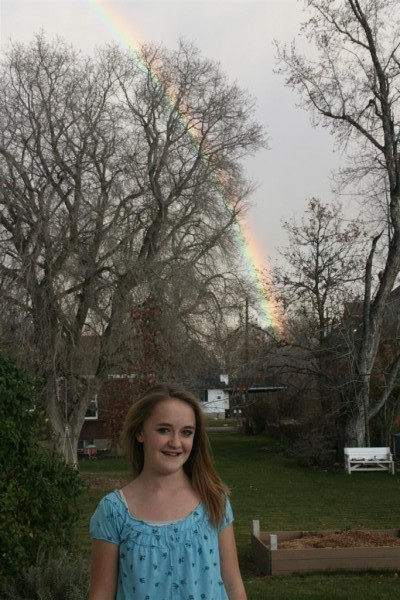Offer a detailed explanation of the image's components.

In this charming outdoor scene, a young girl stands smiling in a lush green yard, embodying a sense of joy and spontaneity. She wears a light blue blouse adorned with delicate patterns, which complements the vibrant, natural backdrop. Behind her, a striking rainbow arcs gracefully across the sky, adding a magical touch to the moment, while bare trees frame the scene, their branches reaching out in the cooler atmosphere. The yard features neatly arranged spaces, hinting at a garden or outdoor activity area, while a cozy white bench invites relaxation. This image captures a delightful blend of nature and happiness, reflecting a perfect moment of togetherness and celebration, perhaps marking a special occasion like a birthday.